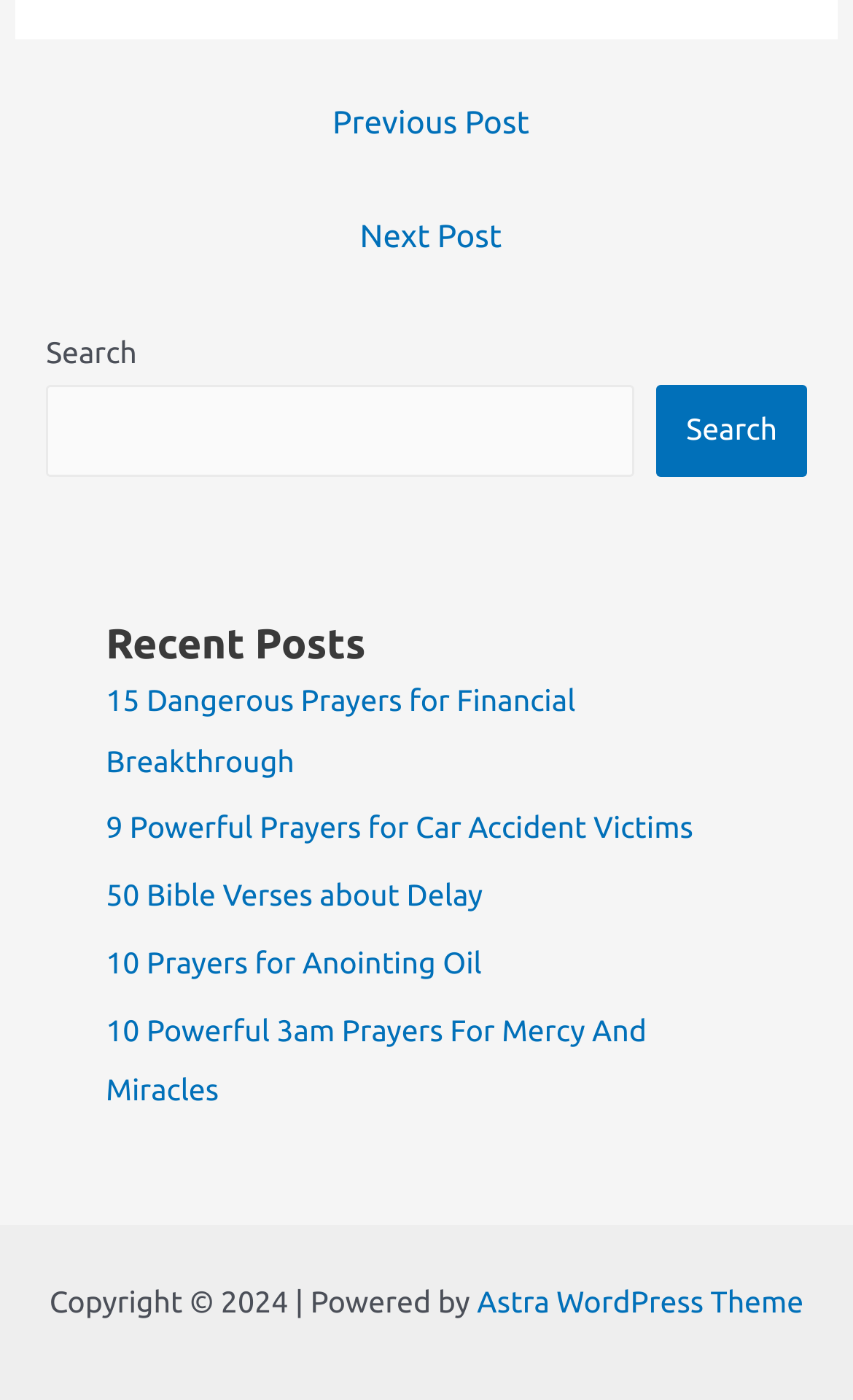Point out the bounding box coordinates of the section to click in order to follow this instruction: "Search for a post".

[0.054, 0.275, 0.744, 0.34]